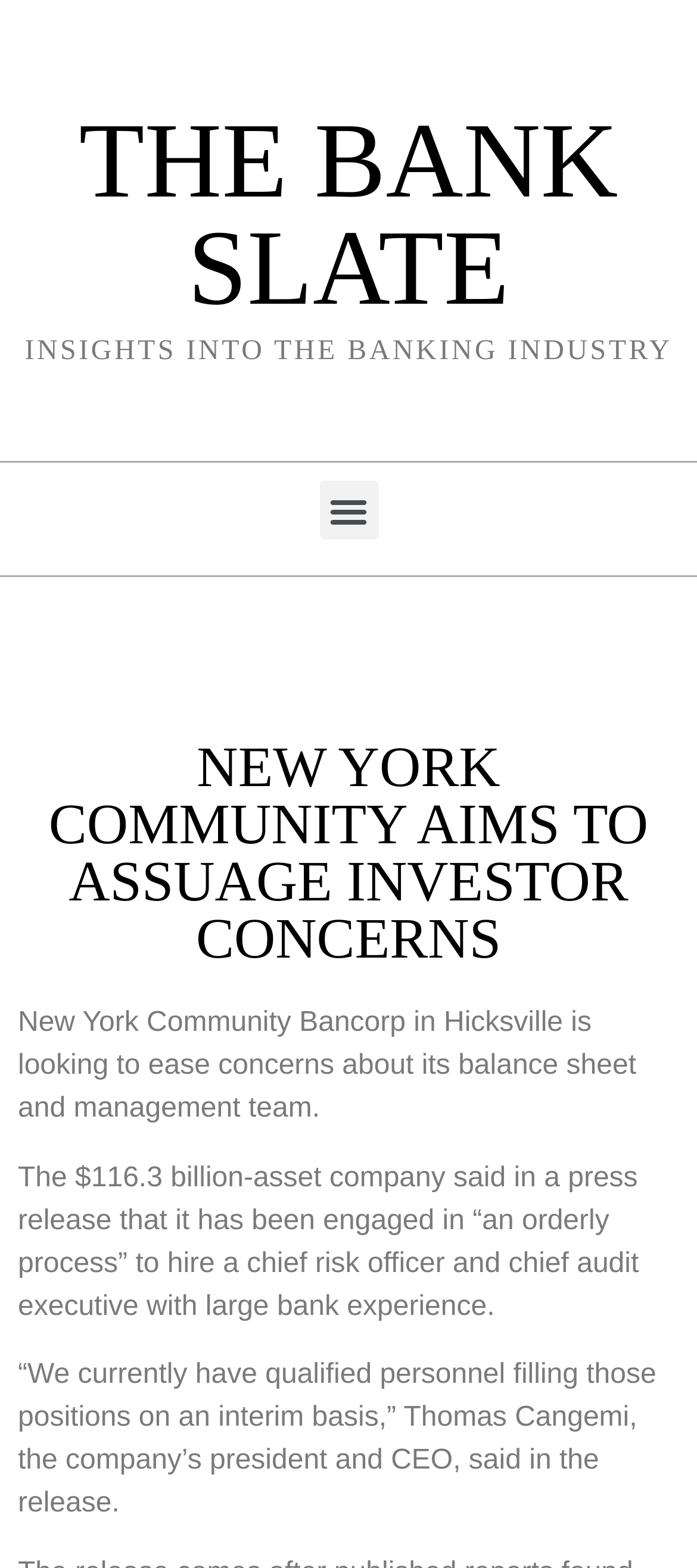Respond with a single word or phrase to the following question:
What is the name of the bank mentioned?

New York Community Bancorp